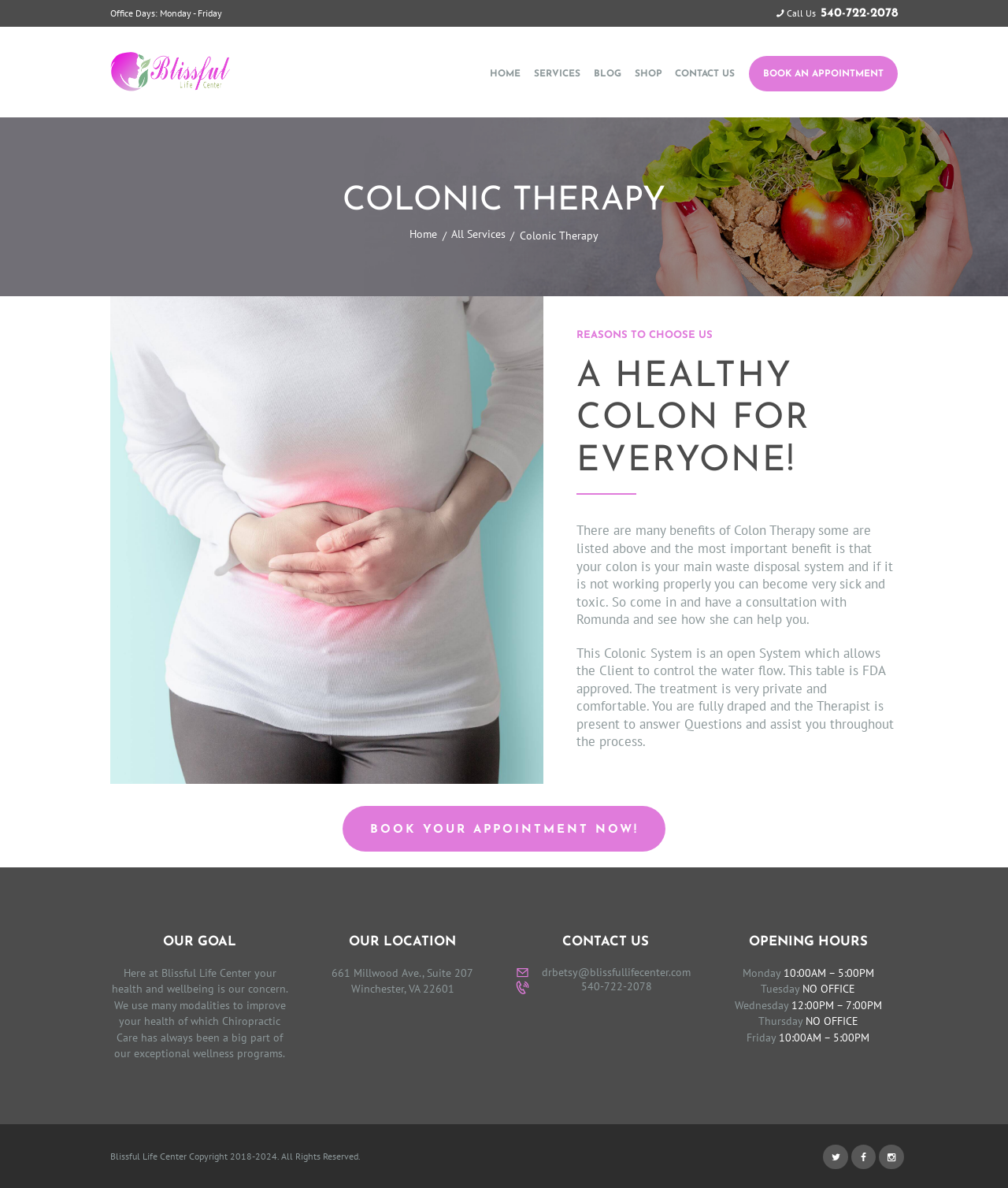Give a detailed overview of the webpage's appearance and contents.

This webpage is about the Blissful Life Center, a nutrition response testing center in Winchester, VA. At the top of the page, there is a navigation menu with links to "HOME", "SERVICES", "BLOG", "SHOP", and "CONTACT US". Below the navigation menu, there is a section with the office days and hours, along with a call-to-action button to book an appointment.

The main content of the page is divided into several sections. The first section is about colonic therapy, with a heading and a brief description of the benefits of colon therapy. There is also a link to book an appointment.

The next section is about the center's goal, which is to improve the health and wellbeing of its clients. There is a brief description of the center's approach to health and wellness.

The following sections provide information about the center's location, contact details, and opening hours. The location section includes the center's address, while the contact section includes an email address and phone number. The opening hours section lists the center's hours of operation for each day of the week.

Throughout the page, there are several links to social media platforms, represented by icons. At the bottom of the page, there is a copyright notice and a set of social media links.

There are several images on the page, including a logo and icons for social media platforms. The overall layout of the page is clean and easy to navigate, with clear headings and concise text.